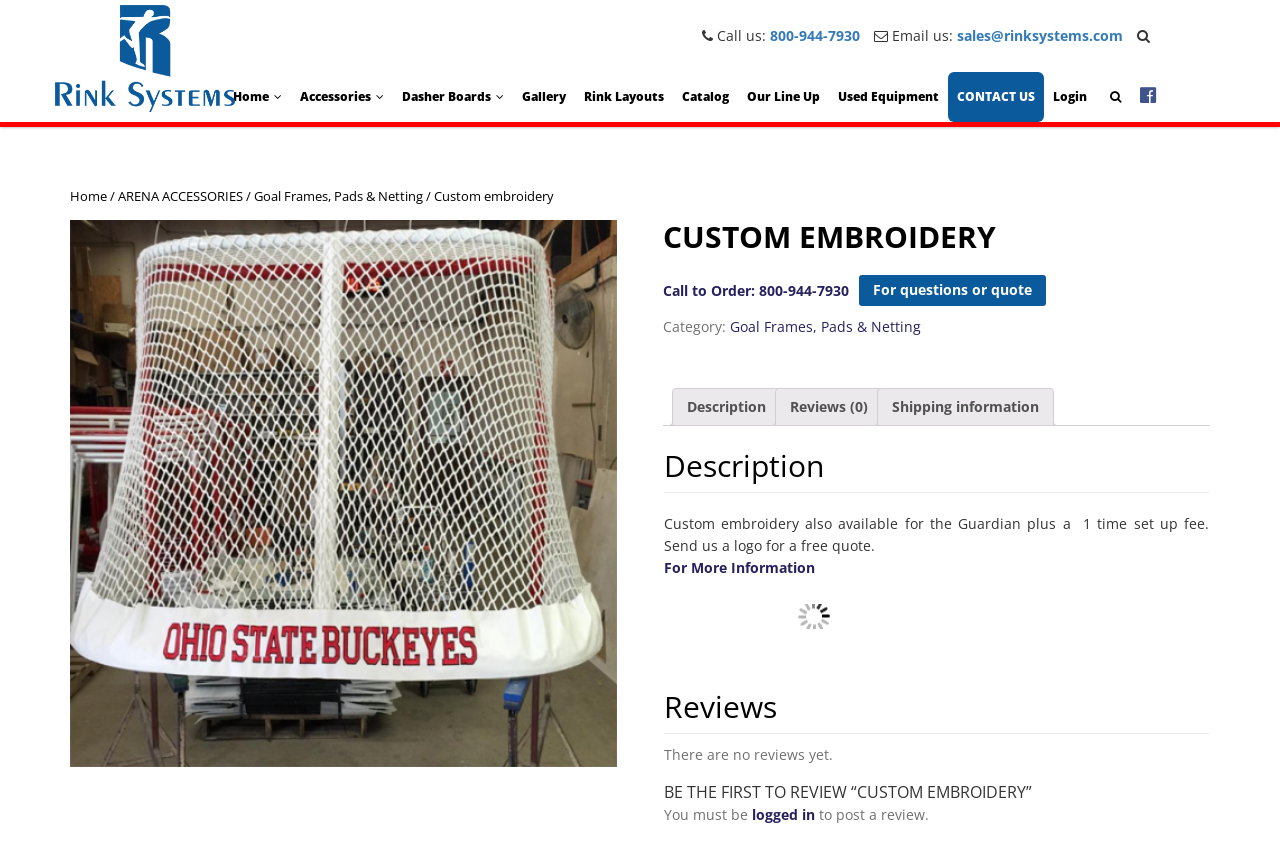Using the information in the image, give a comprehensive answer to the question: 
What is the phone number to call for custom embroidery?

I found the phone number by looking at the top section of the webpage, where it says 'Call us:' and provides the phone number '800-944-7930'.